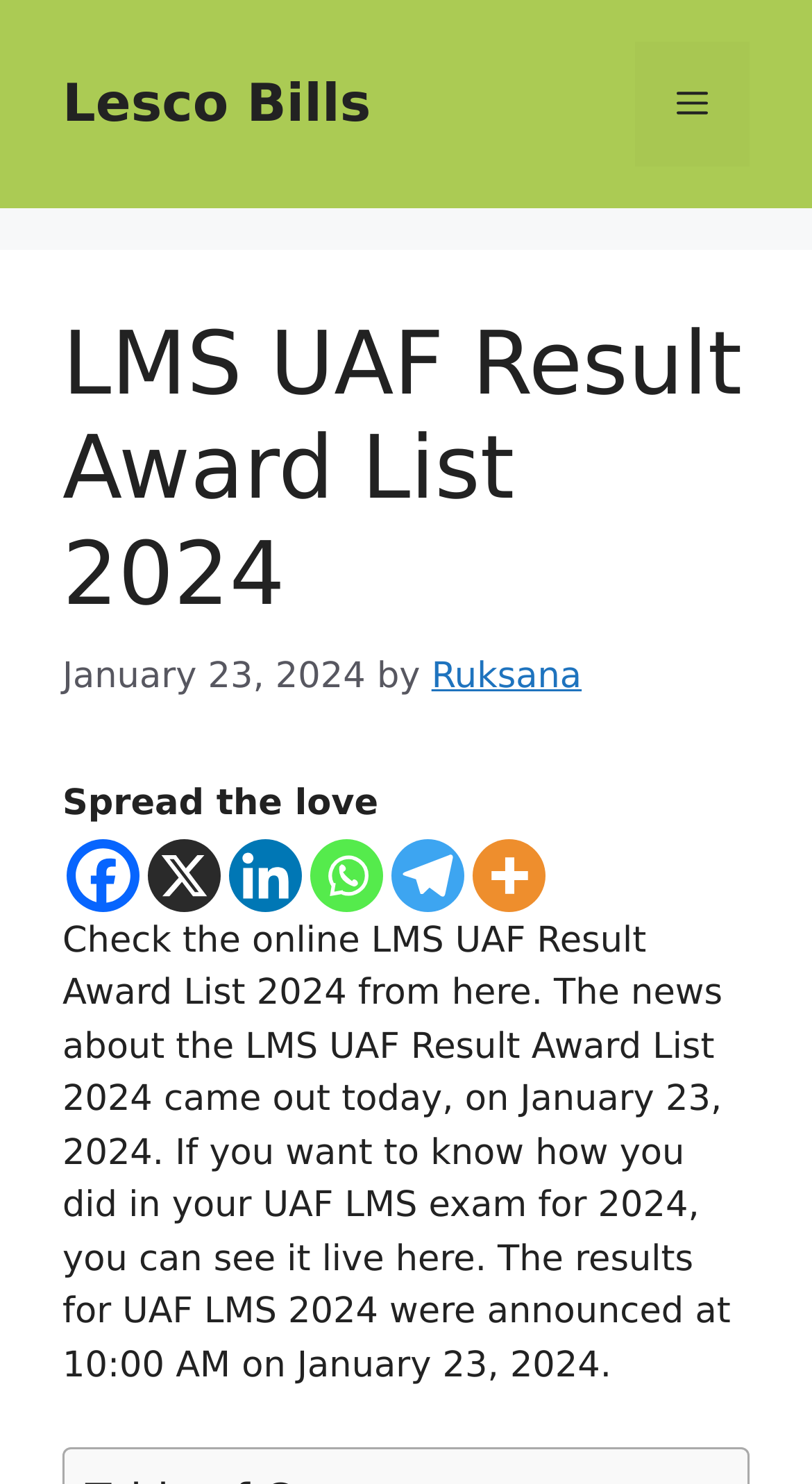Please give a short response to the question using one word or a phrase:
What is the date of the LMS UAF Result Award List announcement?

January 23, 2024